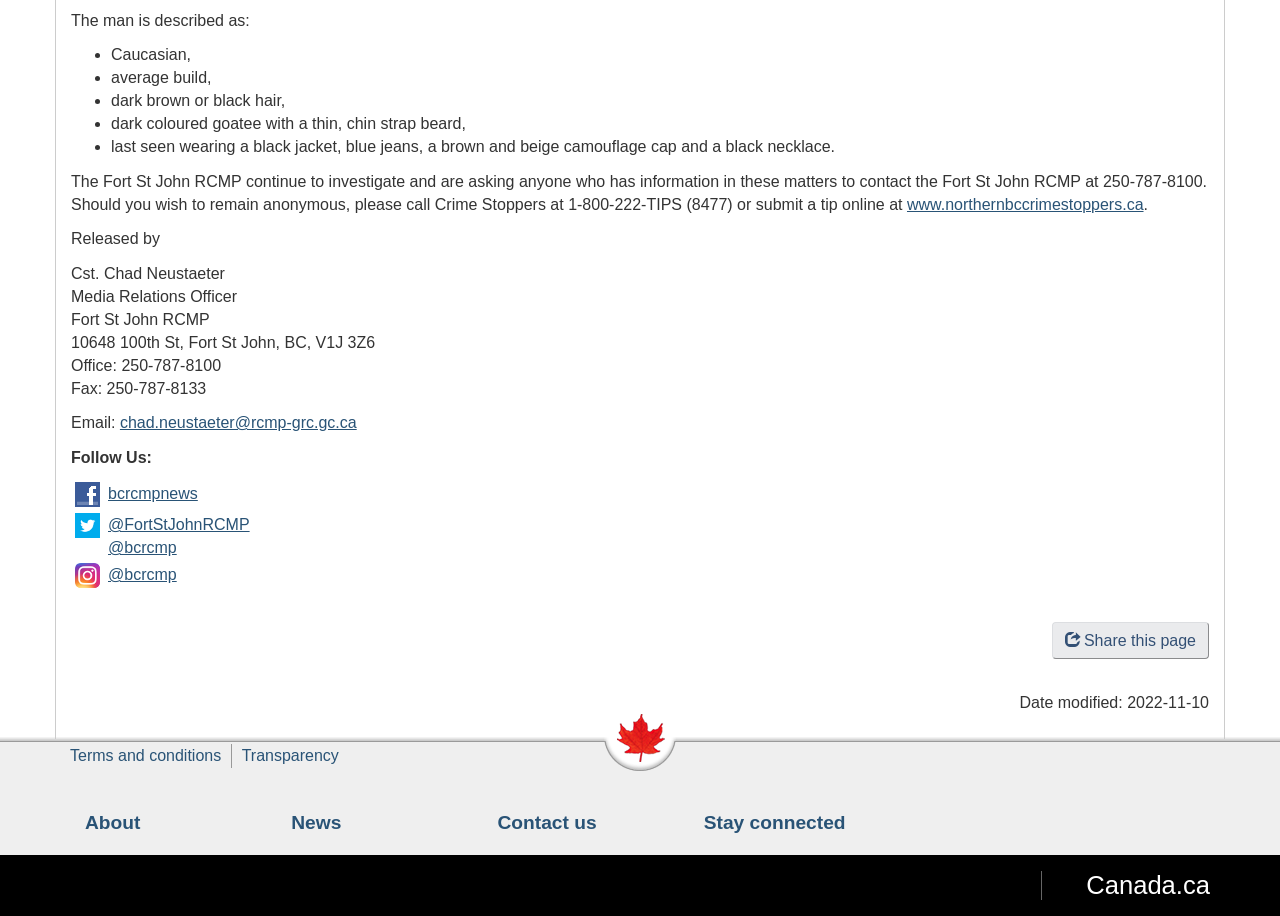Given the element description "Terms and conditions" in the screenshot, predict the bounding box coordinates of that UI element.

[0.055, 0.816, 0.173, 0.834]